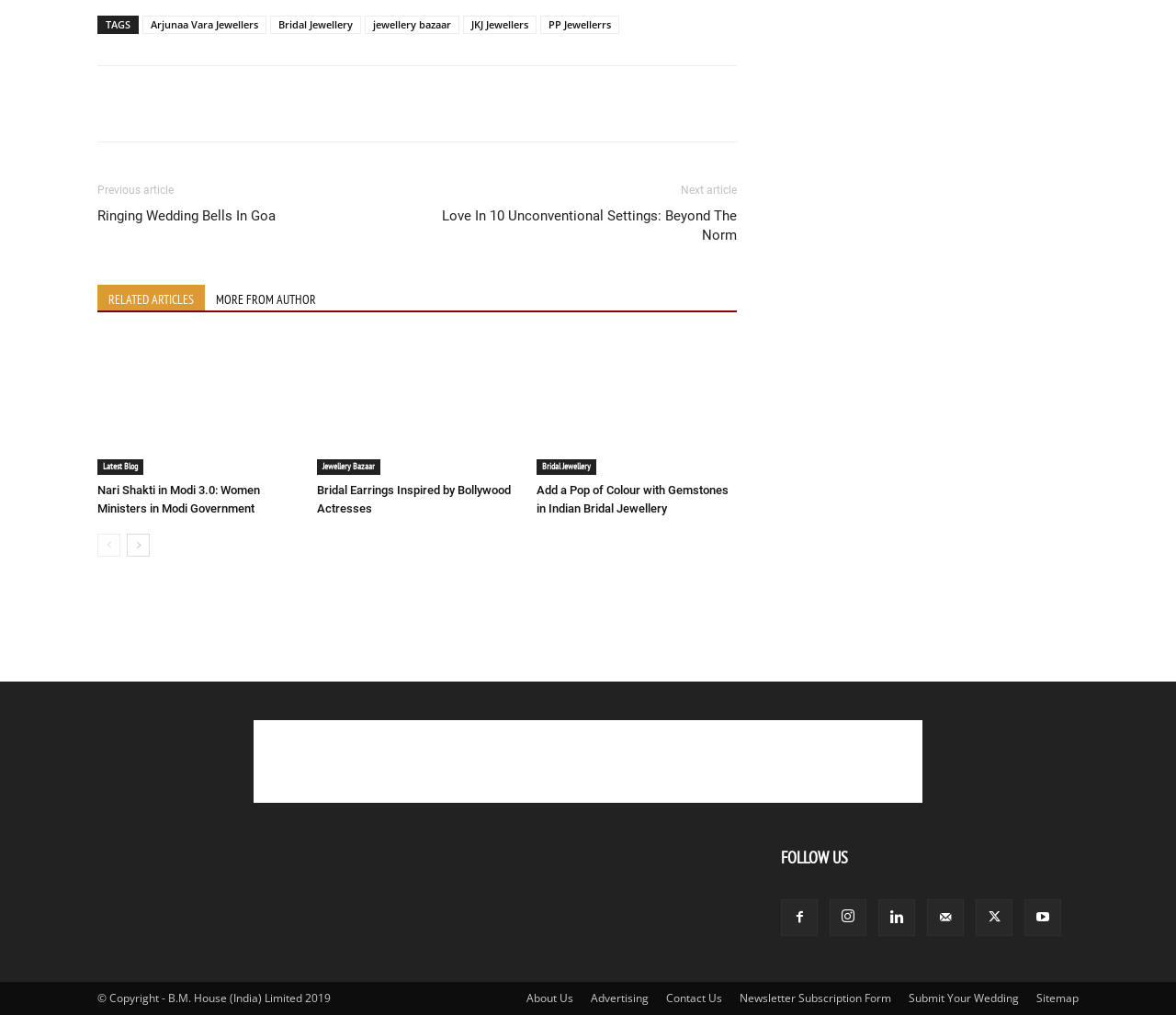Identify the bounding box coordinates of the specific part of the webpage to click to complete this instruction: "View 'Nari Shakti in Modi 3.0: Women Ministers in Modi Government'".

[0.083, 0.476, 0.221, 0.508]